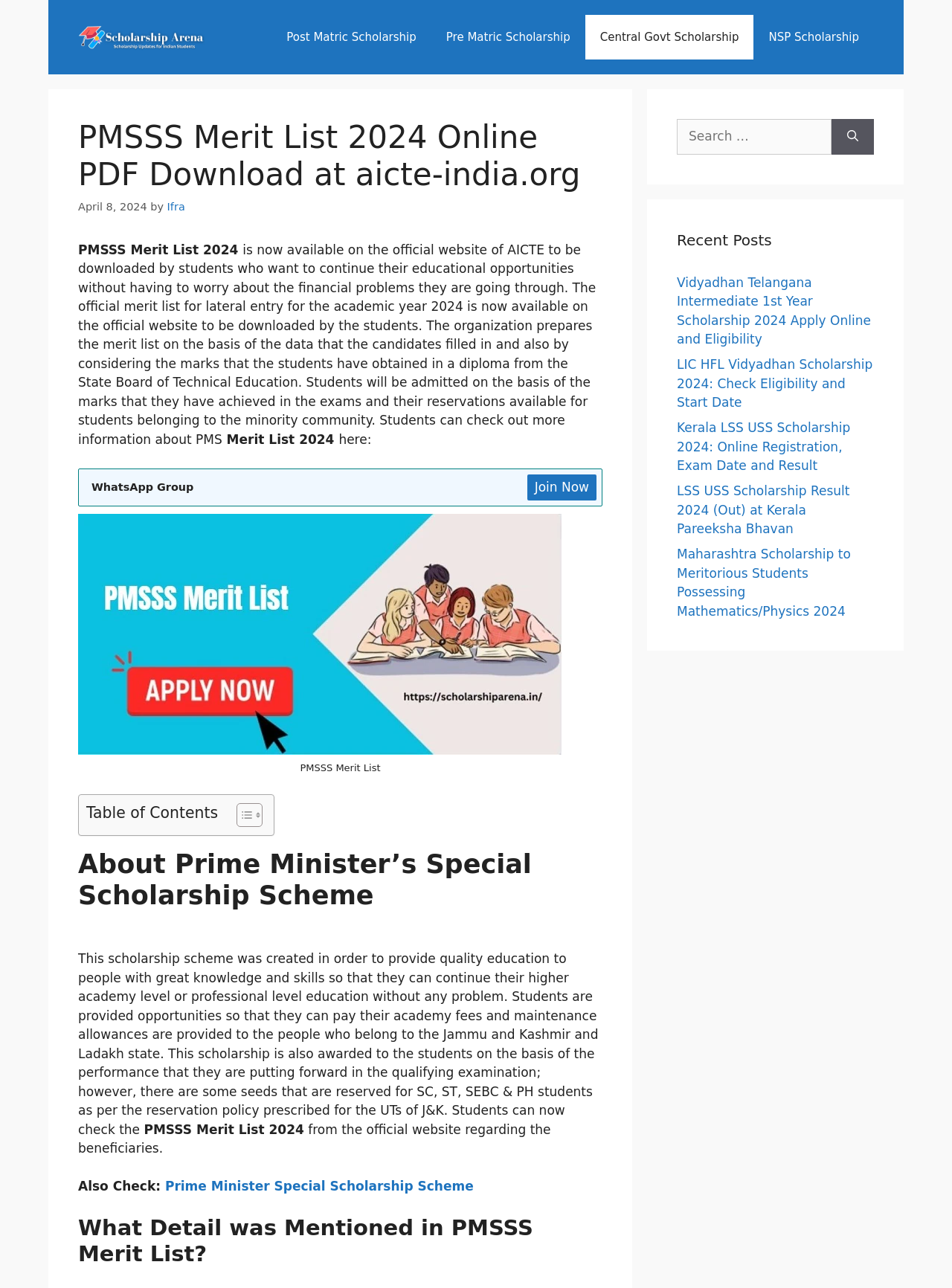Please identify the bounding box coordinates of where to click in order to follow the instruction: "View the 'Post Matric Scholarship' page".

[0.285, 0.012, 0.453, 0.046]